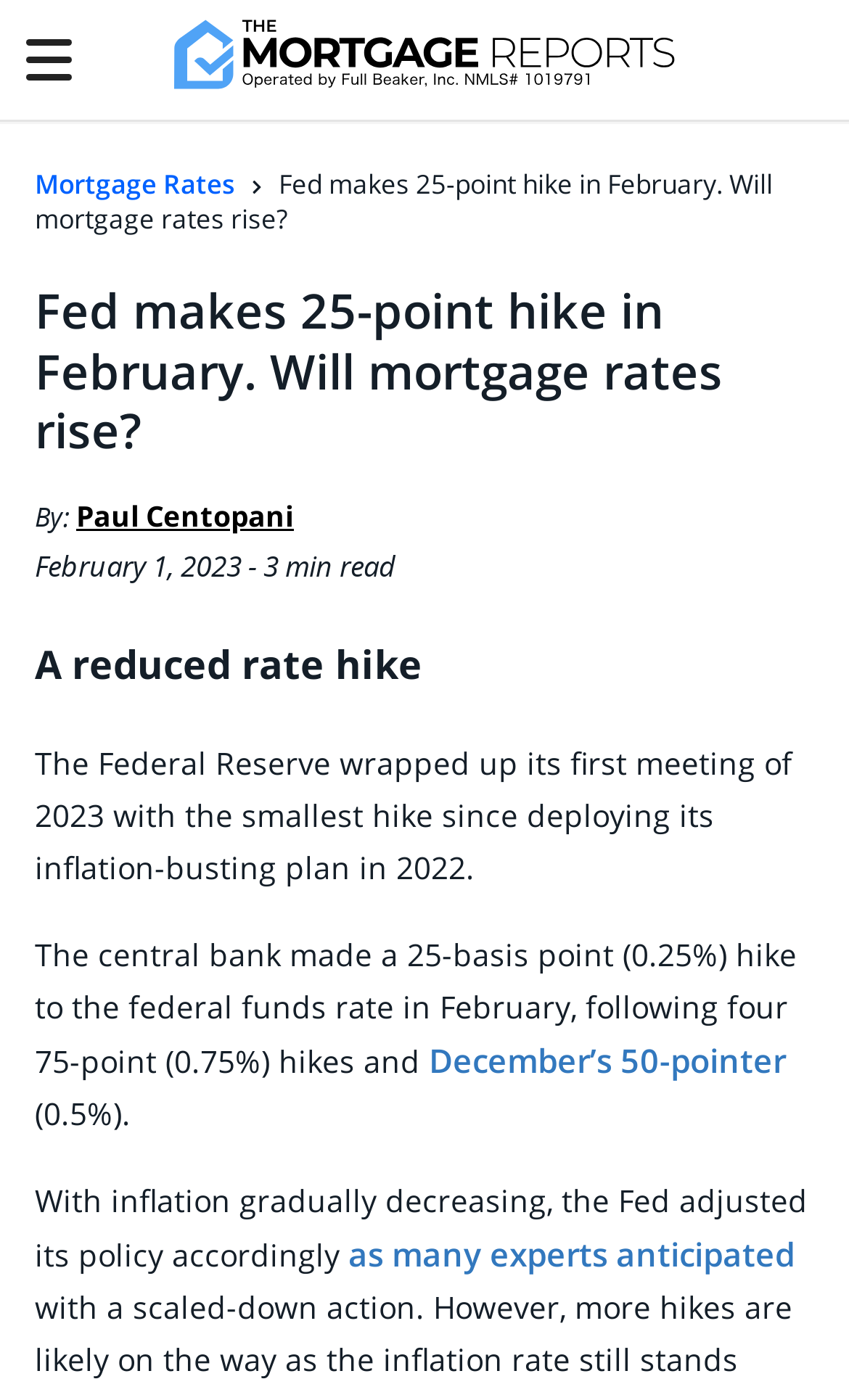Find the main header of the webpage and produce its text content.

Fed makes 25-point hike in February. Will mortgage rates rise?